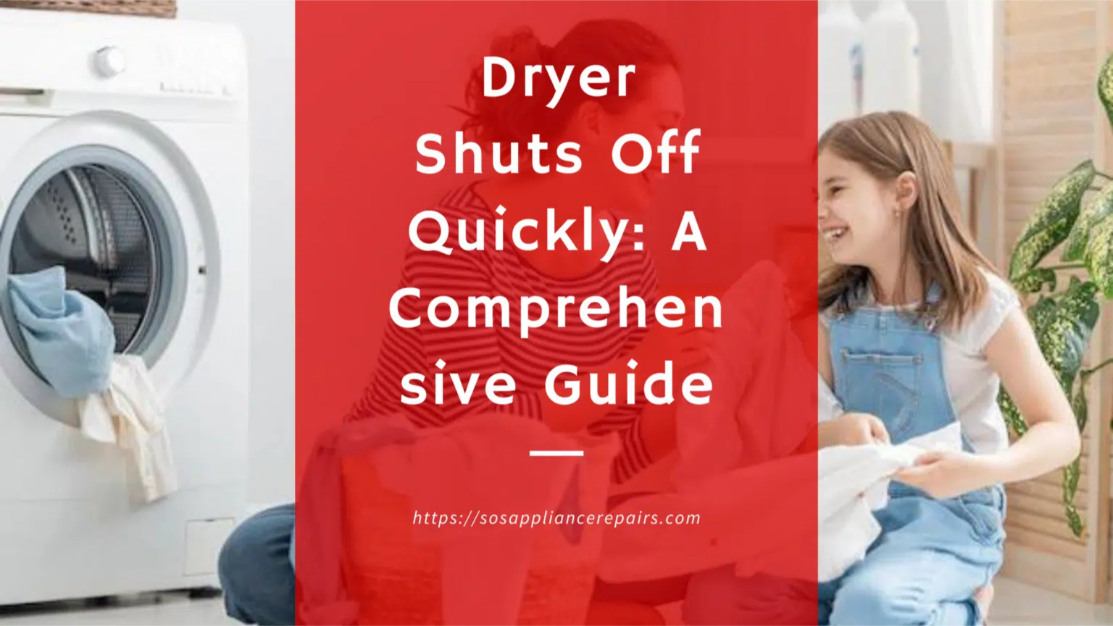Provide a one-word or brief phrase answer to the question:
What is the purpose of the image?

To attract readers